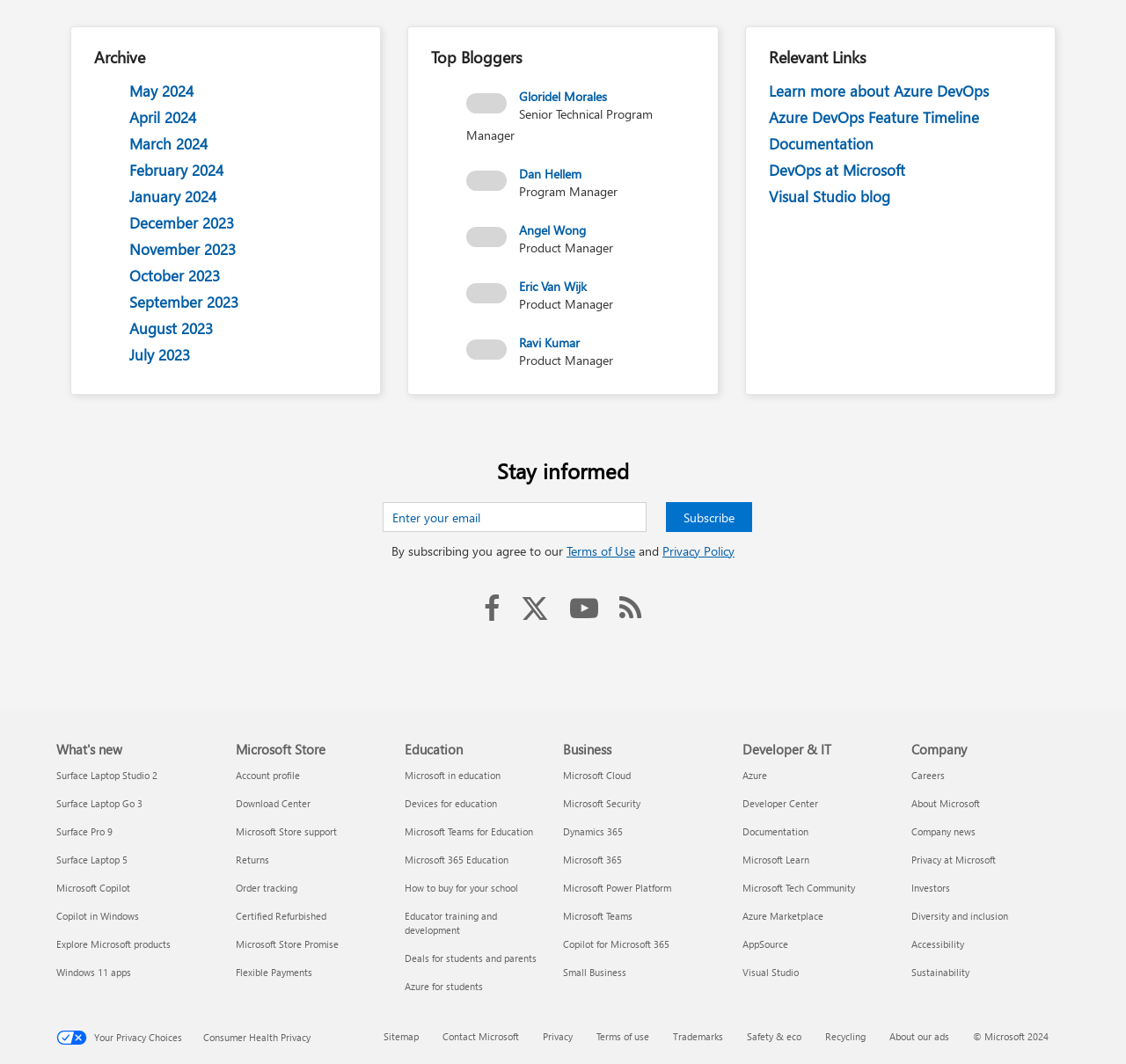Indicate the bounding box coordinates of the clickable region to achieve the following instruction: "Click on the 'May 2024' link."

[0.115, 0.076, 0.172, 0.094]